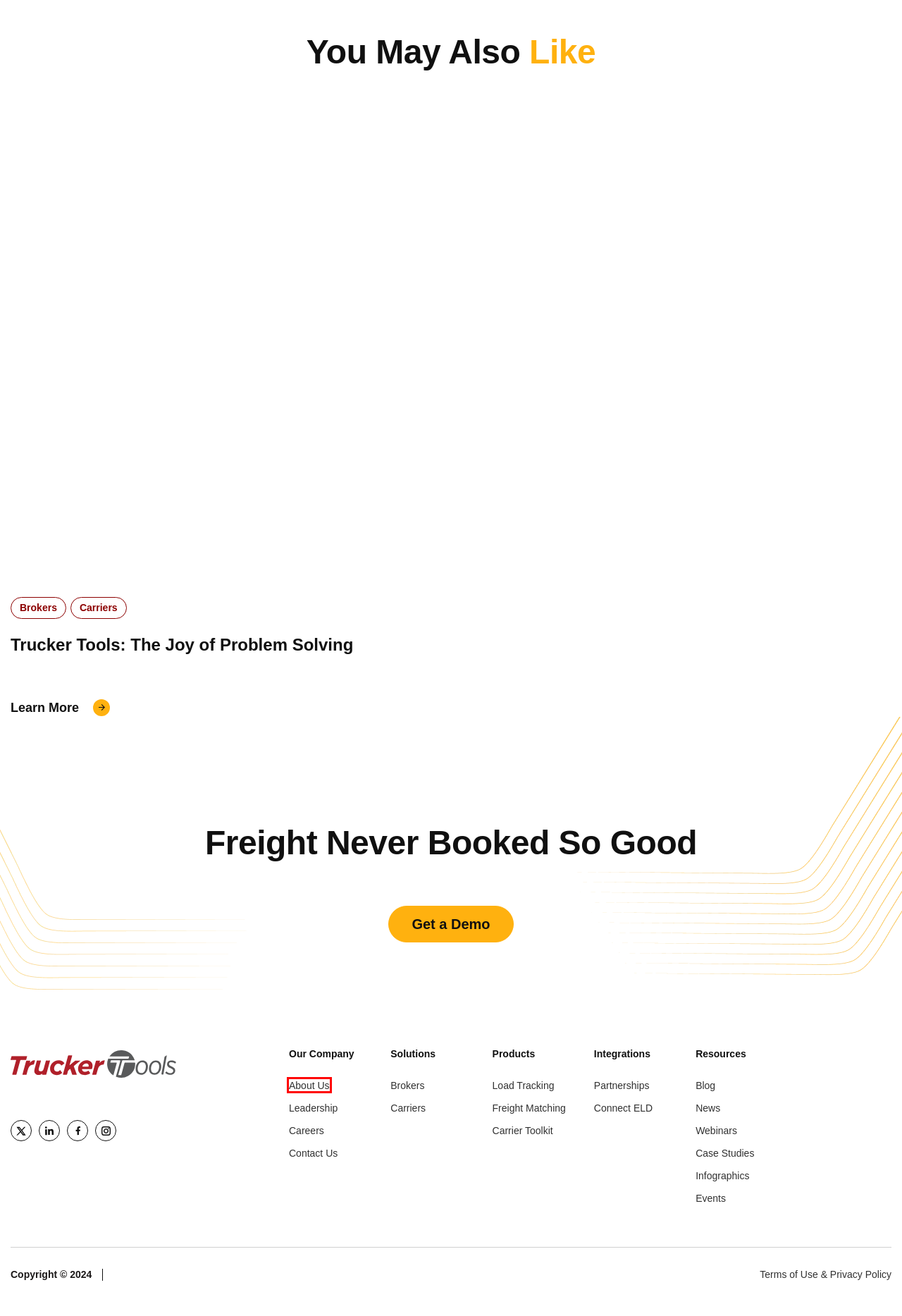Given a screenshot of a webpage with a red bounding box around a UI element, please identify the most appropriate webpage description that matches the new webpage after you click on the element. Here are the candidates:
A. Brokers Archives - Trucker Tools
B. Digital Freight Matching - Trucker Tools
C. News Archive - Trucker Tools
D. ELD Integration - Trucker Tools
E. Contact us - Trucker Tools
F. About Us - Trucker Tools
G. Load Tracking - Trucker Tools
H. Infographics - Trucker Tools

F